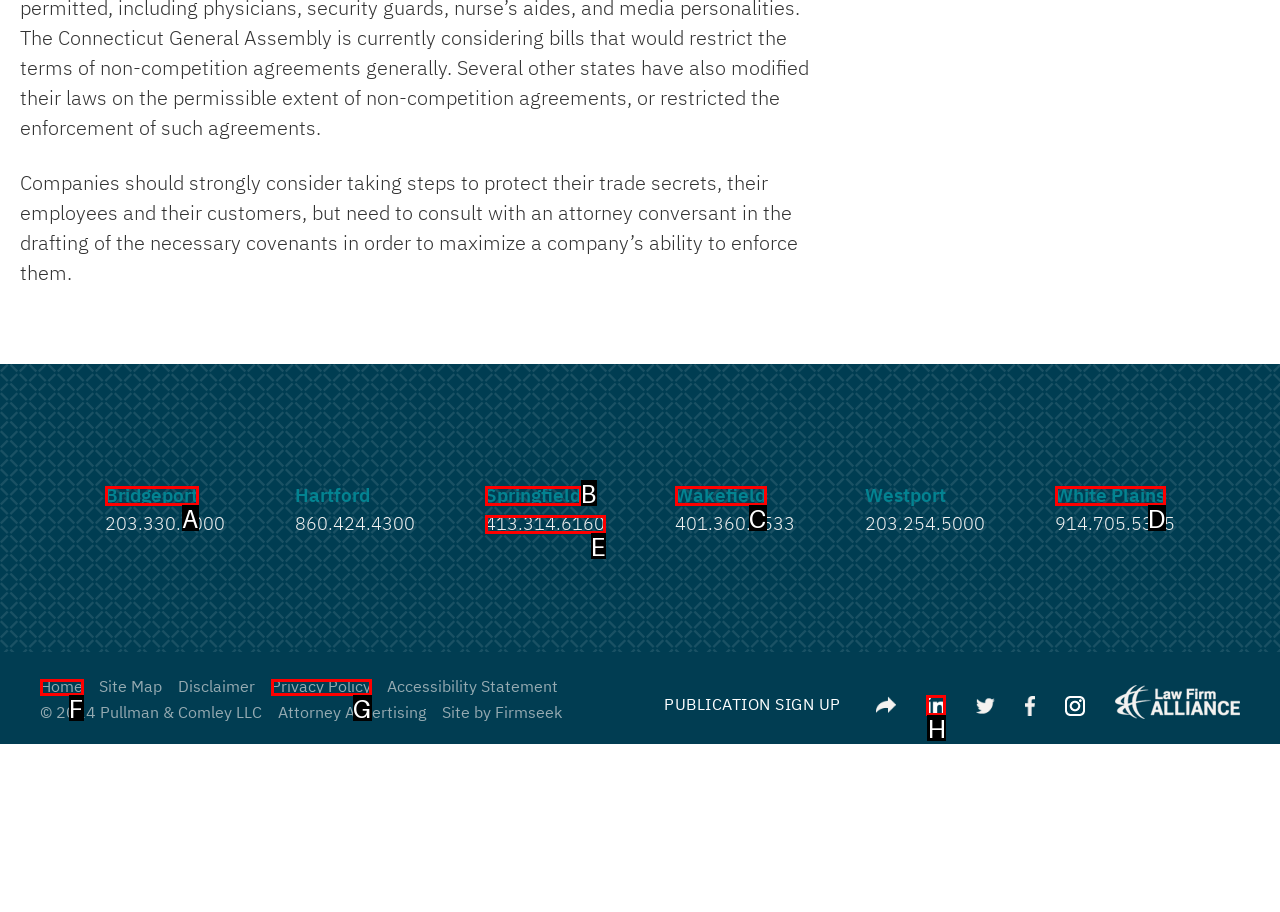Indicate which red-bounded element should be clicked to perform the task: Click on the 'LinkedIn' link Answer with the letter of the correct option.

H